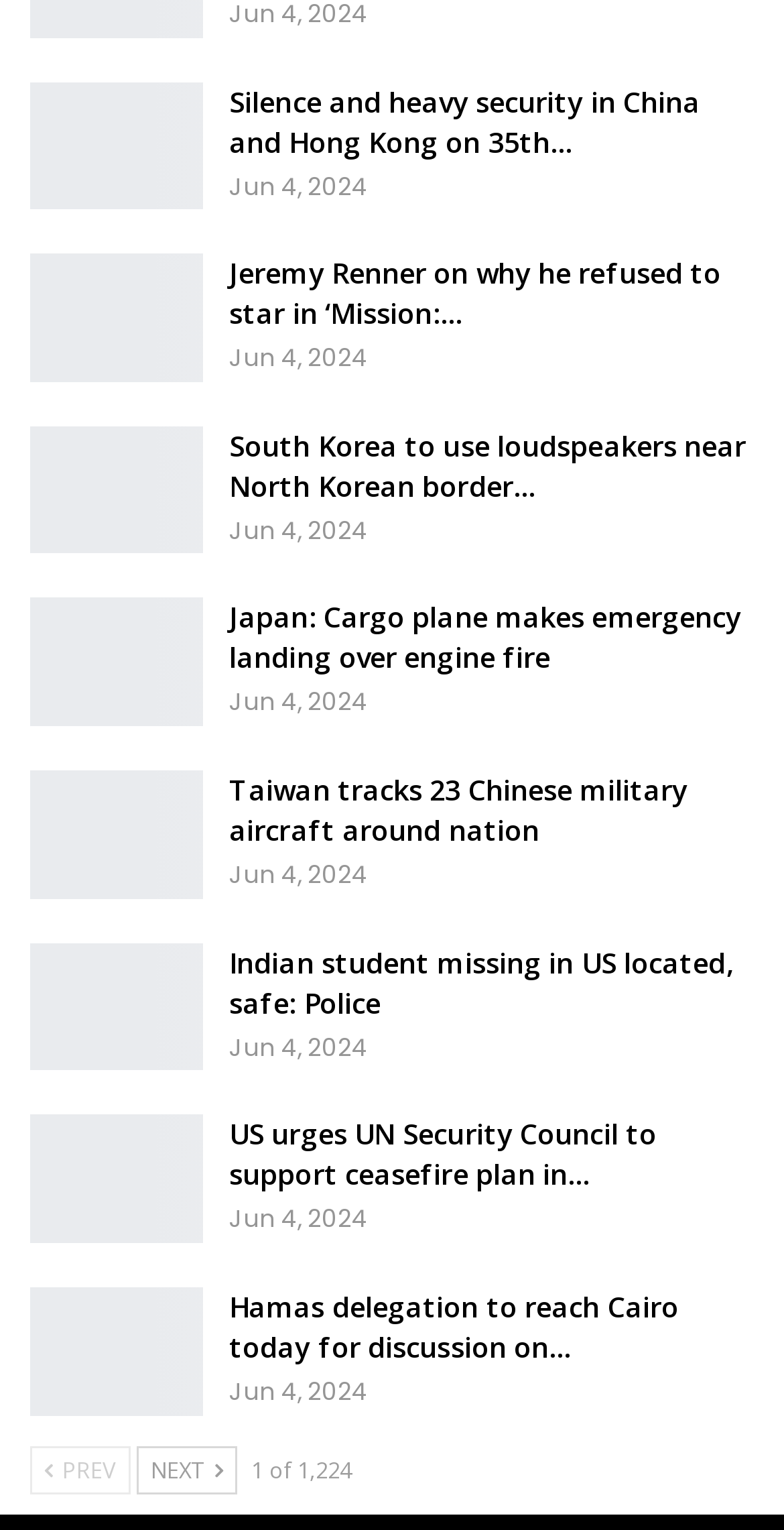Pinpoint the bounding box coordinates of the clickable element needed to complete the instruction: "Click on the link about Silence and heavy security in China and Hong Kong". The coordinates should be provided as four float numbers between 0 and 1: [left, top, right, bottom].

[0.292, 0.053, 0.894, 0.105]